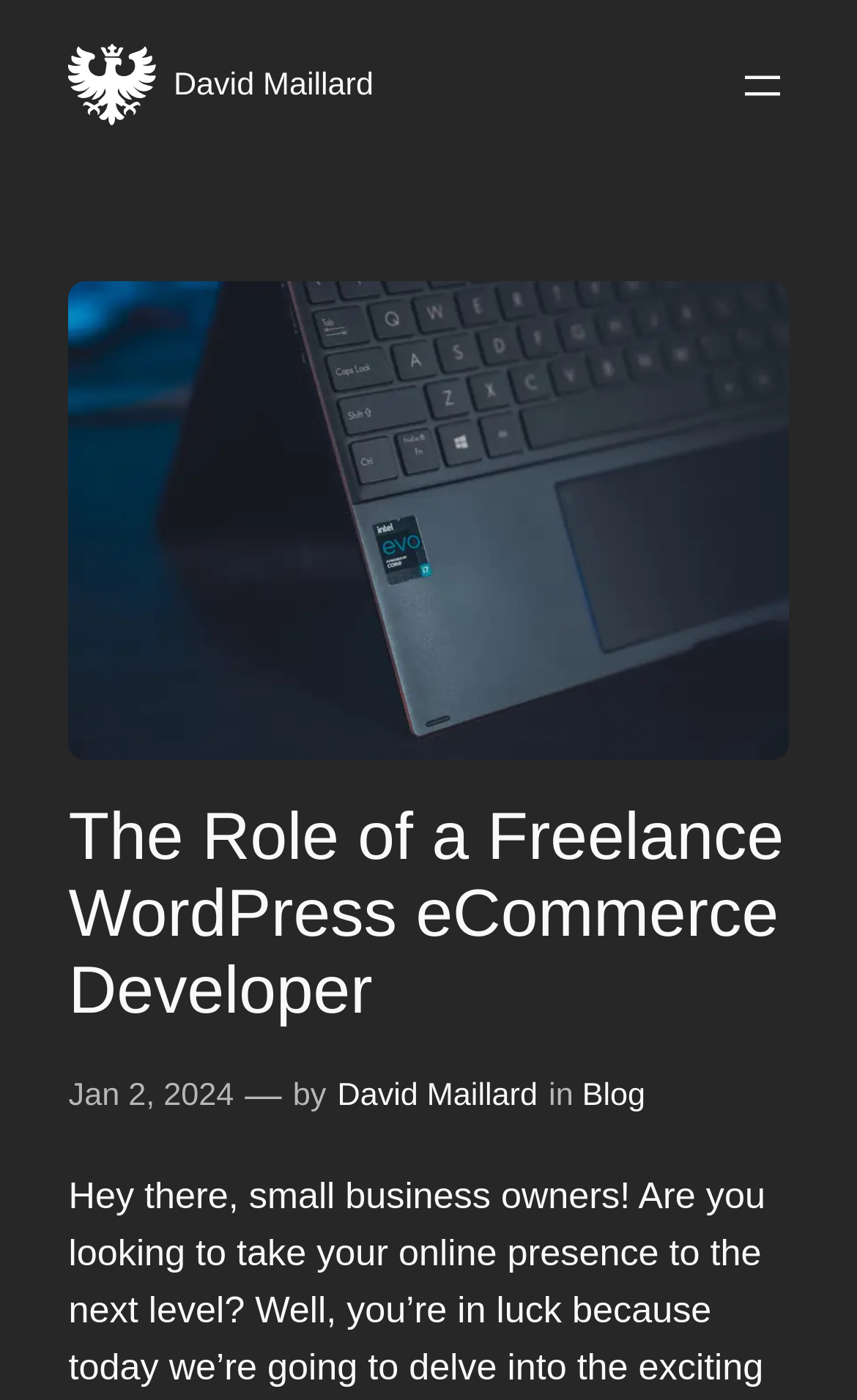Using floating point numbers between 0 and 1, provide the bounding box coordinates in the format (top-left x, top-left y, bottom-right x, bottom-right y). Locate the UI element described here: Blog

[0.679, 0.77, 0.753, 0.796]